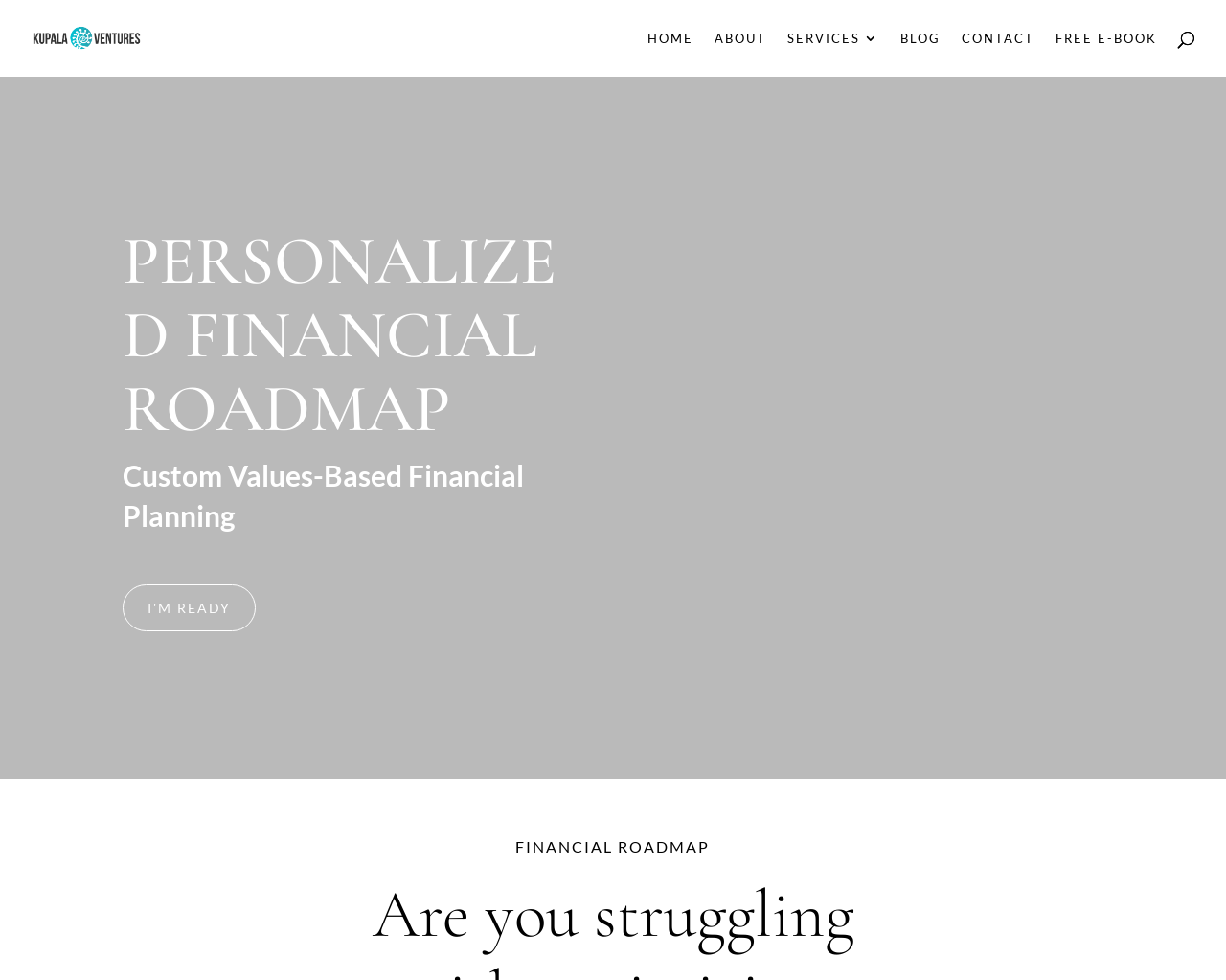Pinpoint the bounding box coordinates of the element that must be clicked to accomplish the following instruction: "learn about the company". The coordinates should be in the format of four float numbers between 0 and 1, i.e., [left, top, right, bottom].

[0.583, 0.032, 0.625, 0.078]